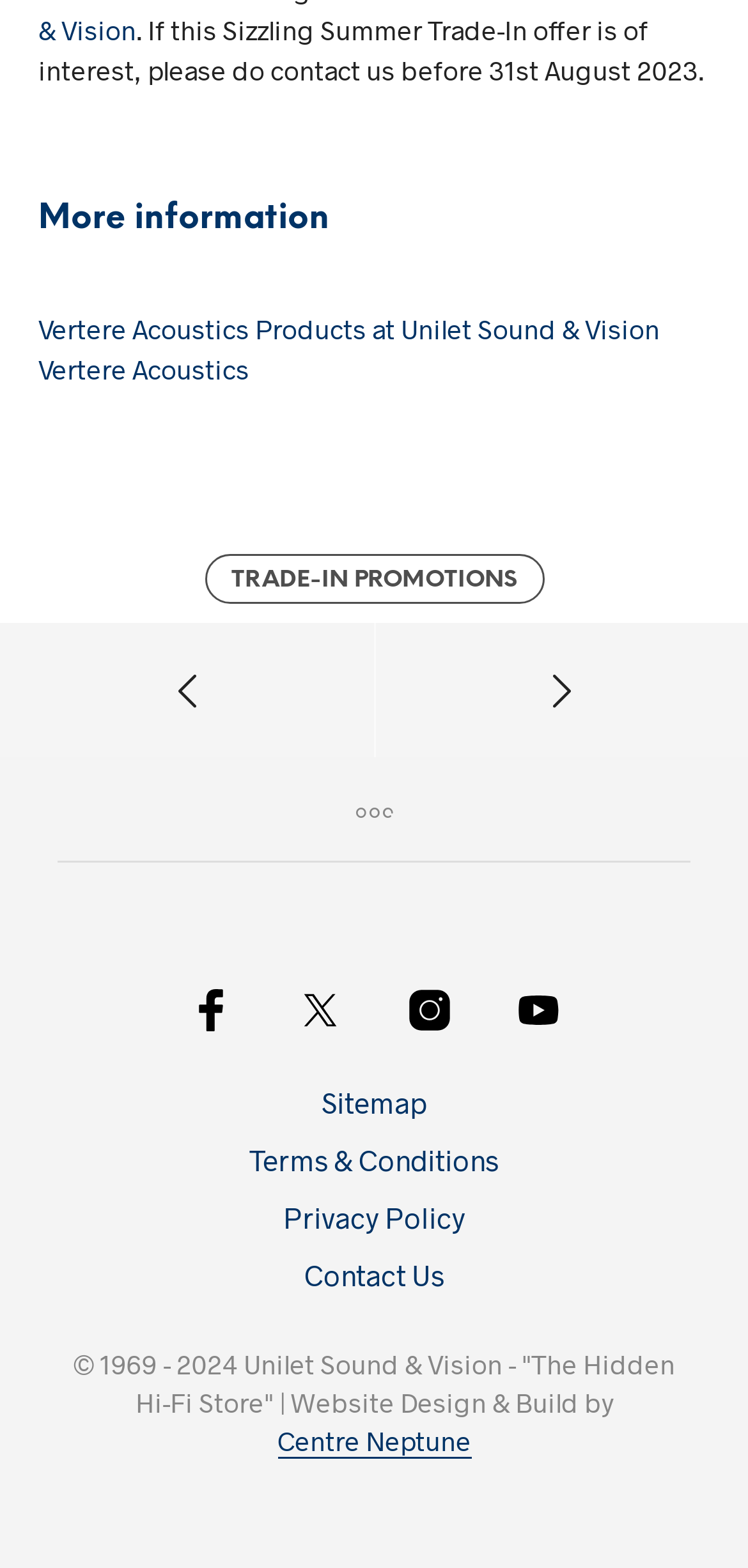Can you find the bounding box coordinates for the element that needs to be clicked to execute this instruction: "go to home page"? The coordinates should be given as four float numbers between 0 and 1, i.e., [left, top, right, bottom].

None